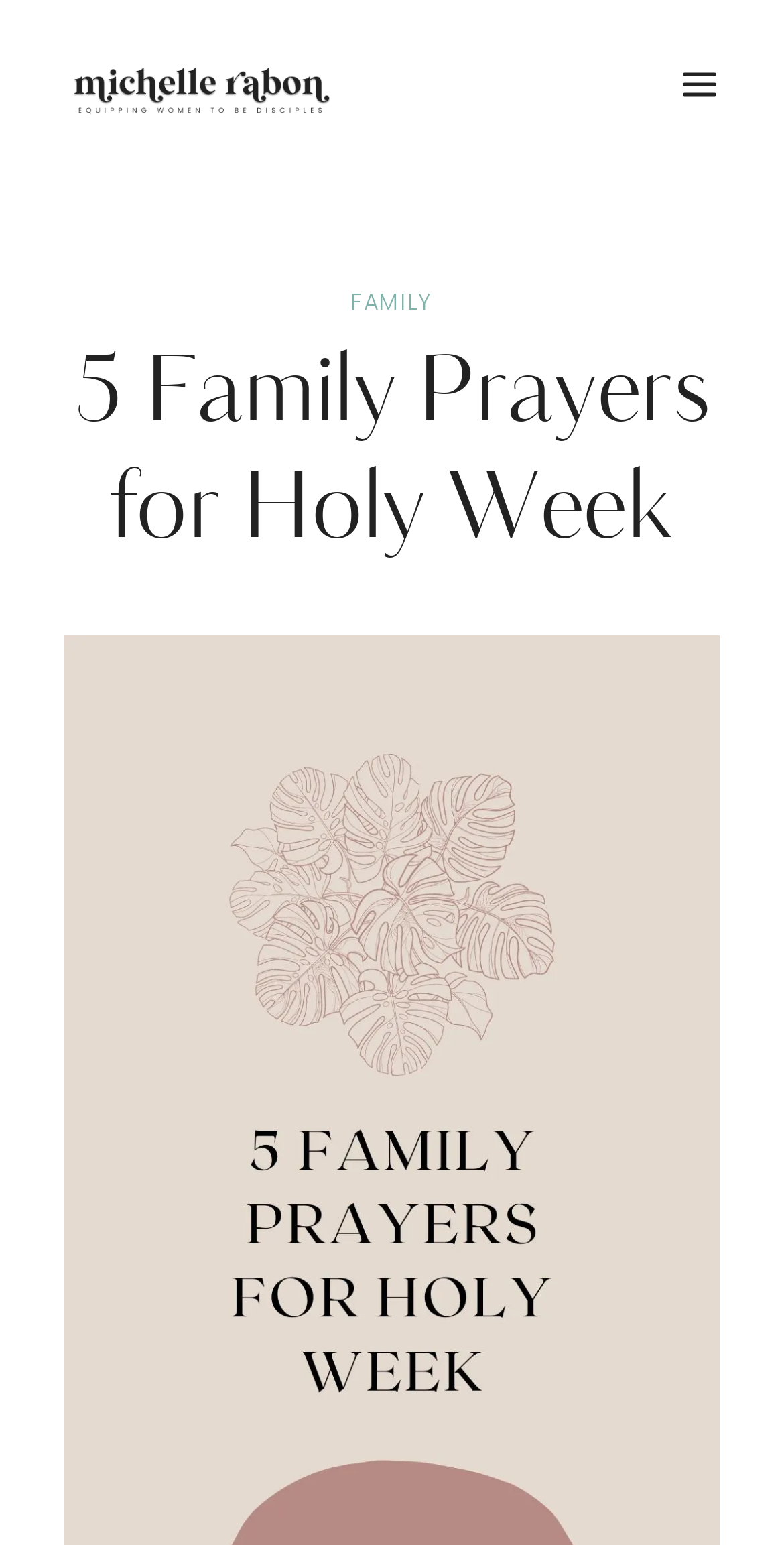Can you find the bounding box coordinates for the UI element given this description: "Scroll to top"? Provide the coordinates as four float numbers between 0 and 1: [left, top, right, bottom].

[0.869, 0.798, 0.923, 0.825]